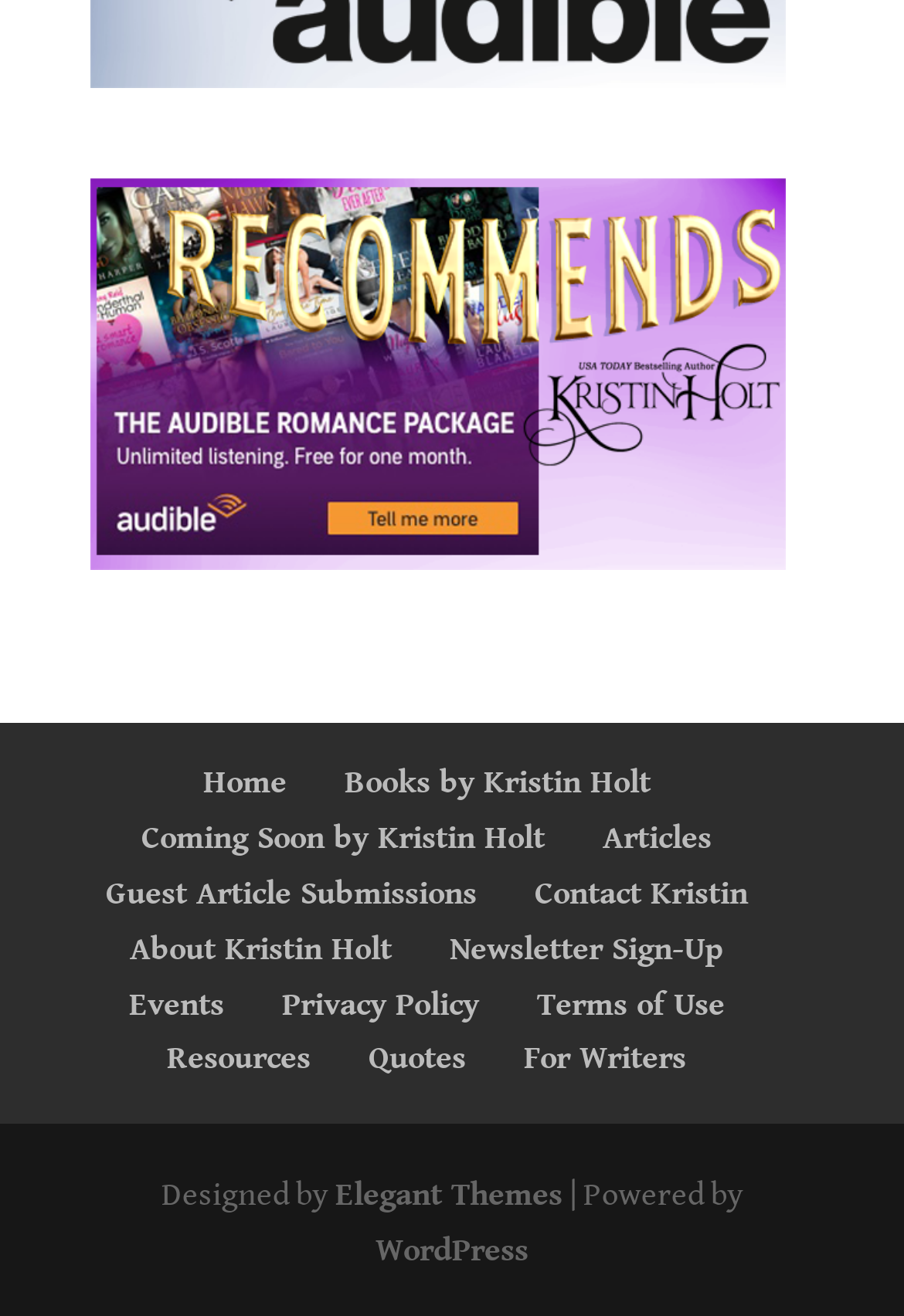What is the platform used to build the website?
Examine the image closely and answer the question with as much detail as possible.

The platform used to build the website is WordPress, which can be seen in the footer section of the webpage, where it says 'Powered by WordPress'.